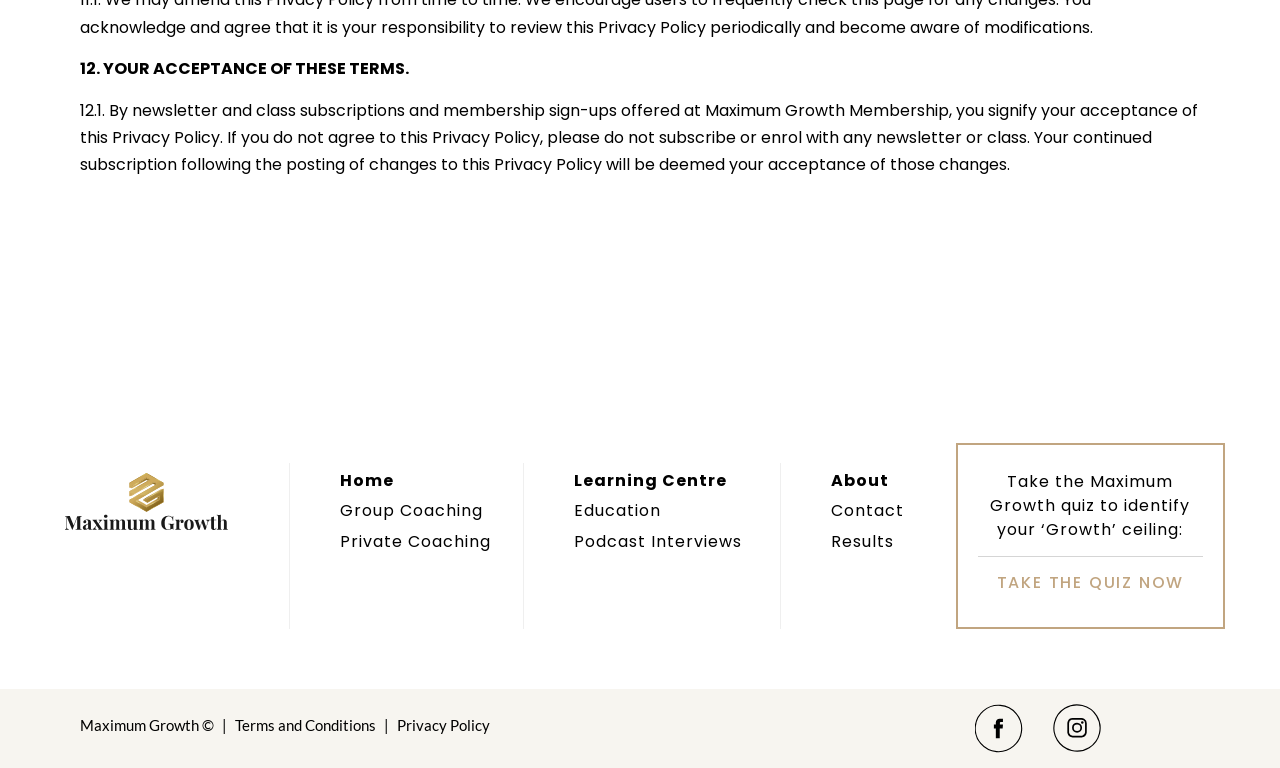Determine the bounding box coordinates for the UI element described. Format the coordinates as (top-left x, top-left y, bottom-right x, bottom-right y) and ensure all values are between 0 and 1. Element description: Terms and Conditions

[0.184, 0.932, 0.294, 0.956]